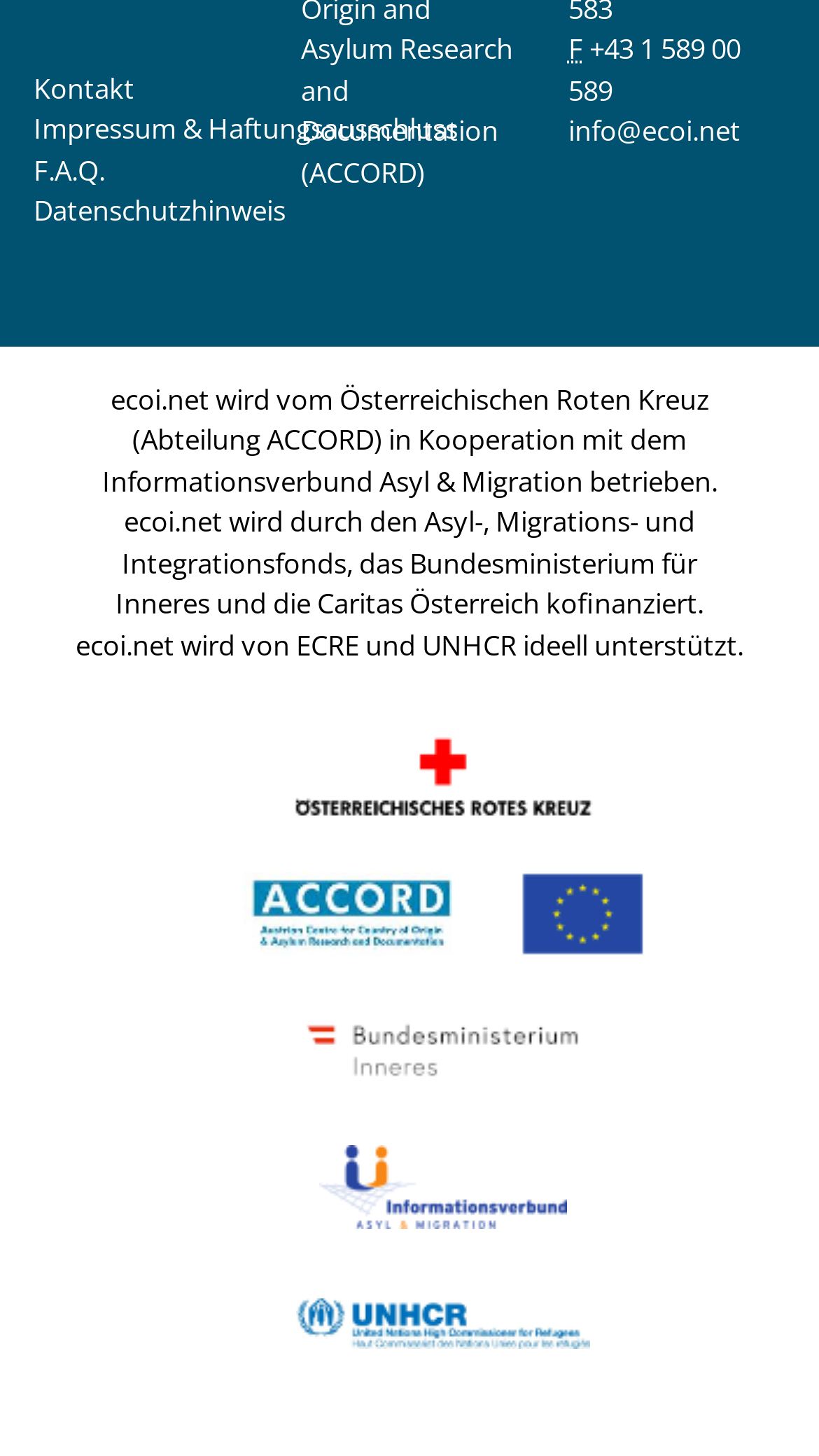Pinpoint the bounding box coordinates of the clickable element needed to complete the instruction: "check Impressum & Haftungsausschluss". The coordinates should be provided as four float numbers between 0 and 1: [left, top, right, bottom].

[0.041, 0.075, 0.559, 0.101]